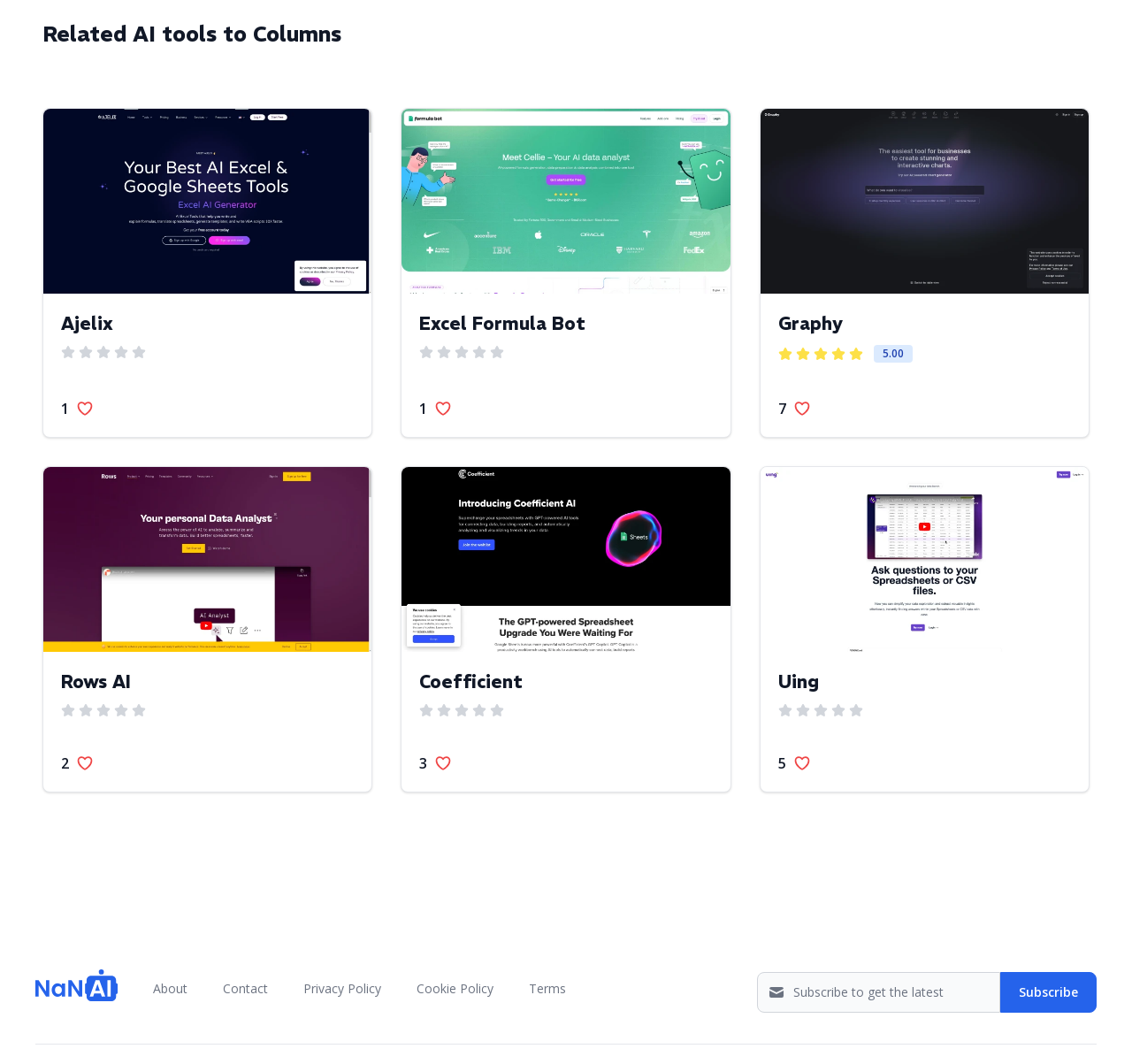Determine the bounding box coordinates of the clickable area required to perform the following instruction: "view admin page". The coordinates should be represented as four float numbers between 0 and 1: [left, top, right, bottom].

None